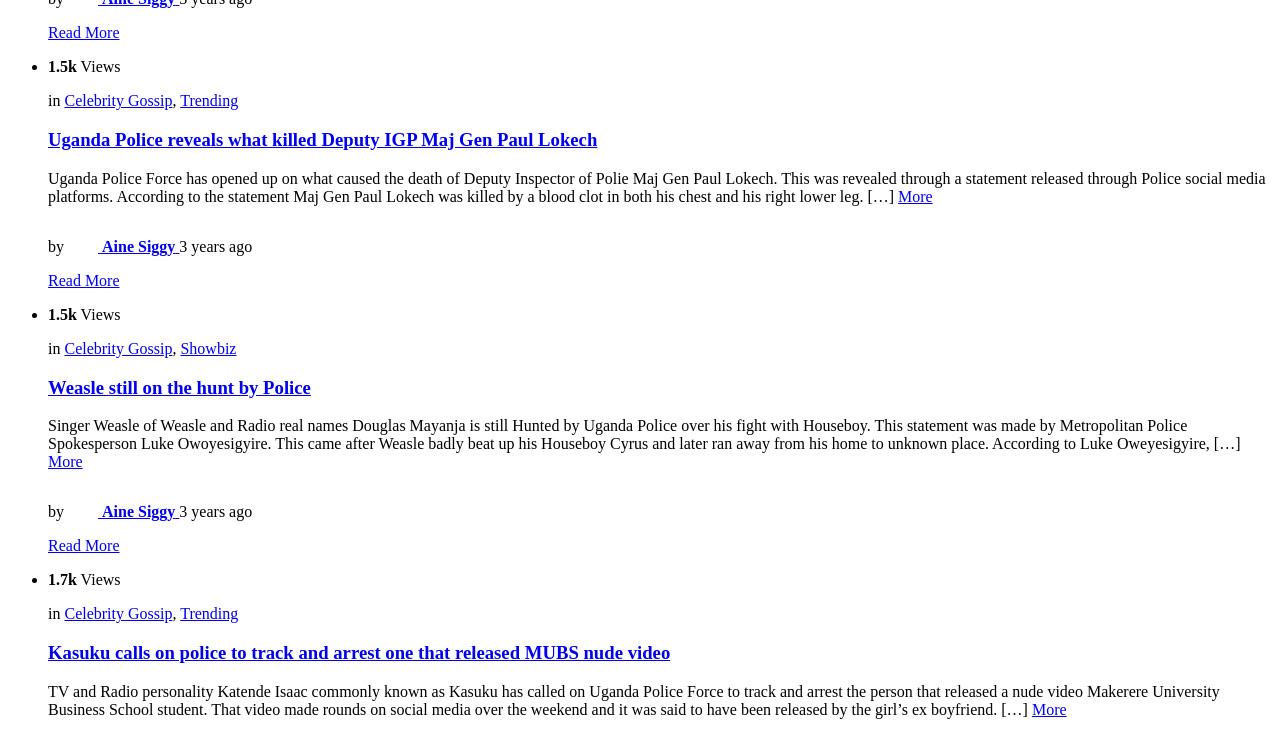Please specify the bounding box coordinates of the element that should be clicked to execute the given instruction: 'Check the 'Recent Posts''. Ensure the coordinates are four float numbers between 0 and 1, expressed as [left, top, right, bottom].

None